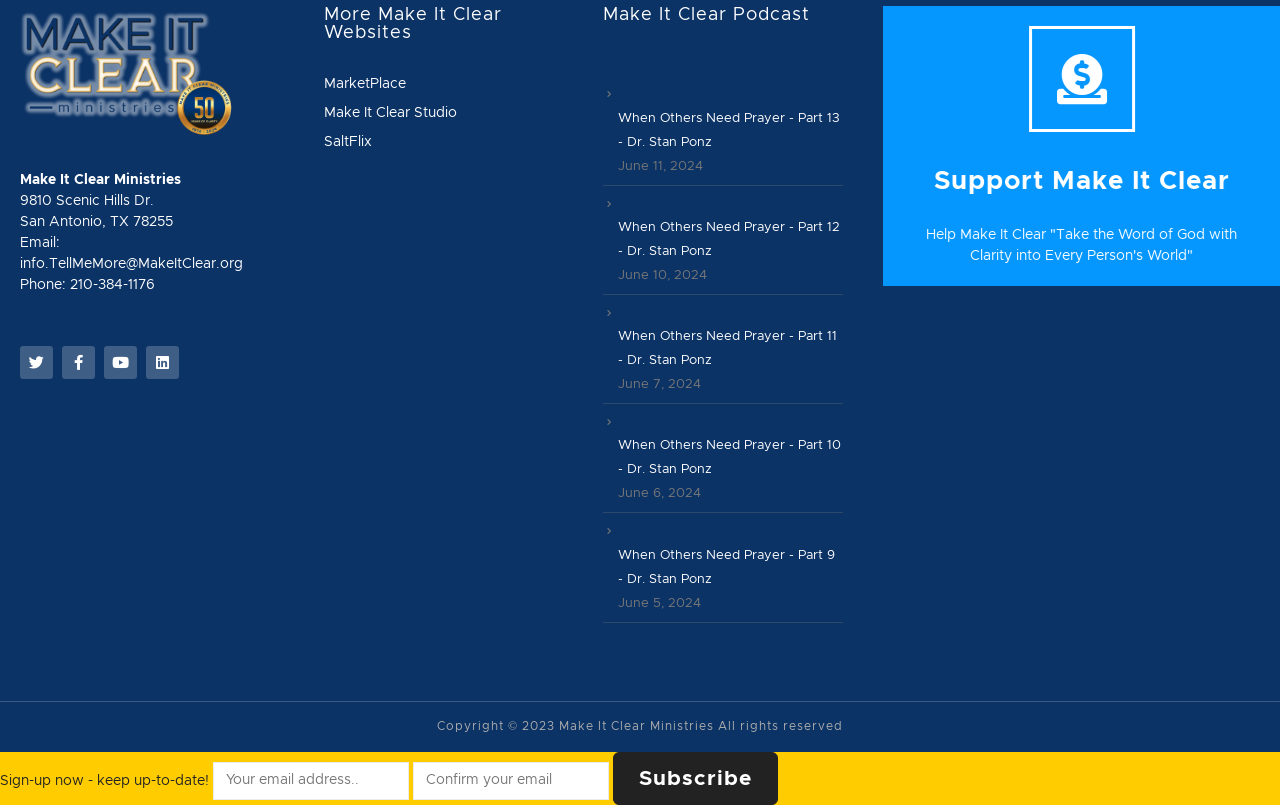How many social media links are available?
Examine the image closely and answer the question with as much detail as possible.

I counted the number of social media links by examining the link elements at the top of the webpage, which include Twitter, Facebook, Youtube, and Linkedin.